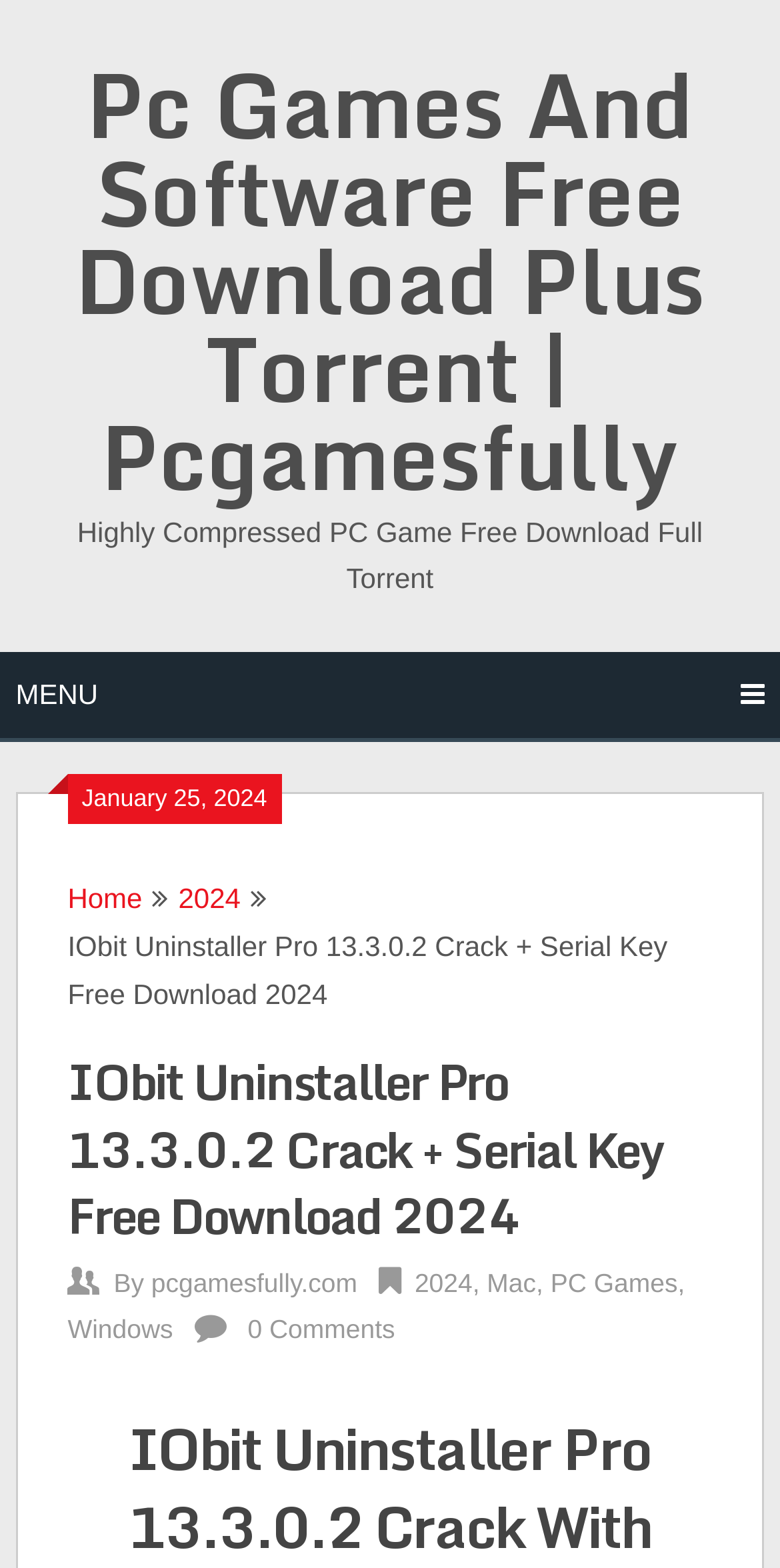Kindly provide the bounding box coordinates of the section you need to click on to fulfill the given instruction: "visit pcgamesfully.com".

[0.194, 0.808, 0.458, 0.828]